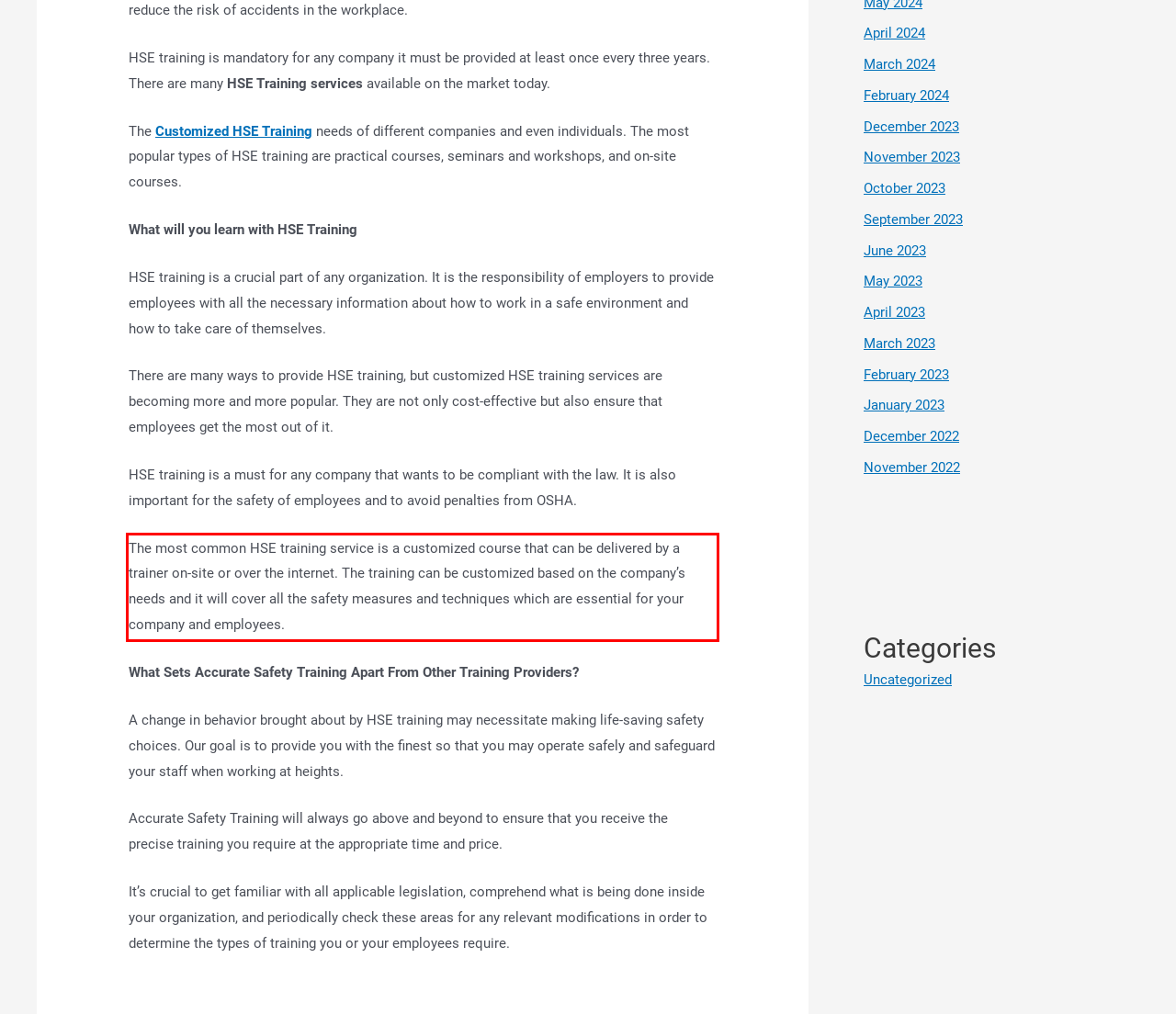Please identify and extract the text from the UI element that is surrounded by a red bounding box in the provided webpage screenshot.

The most common HSE training service is a customized course that can be delivered by a trainer on-site or over the internet. The training can be customized based on the company’s needs and it will cover all the safety measures and techniques which are essential for your company and employees.